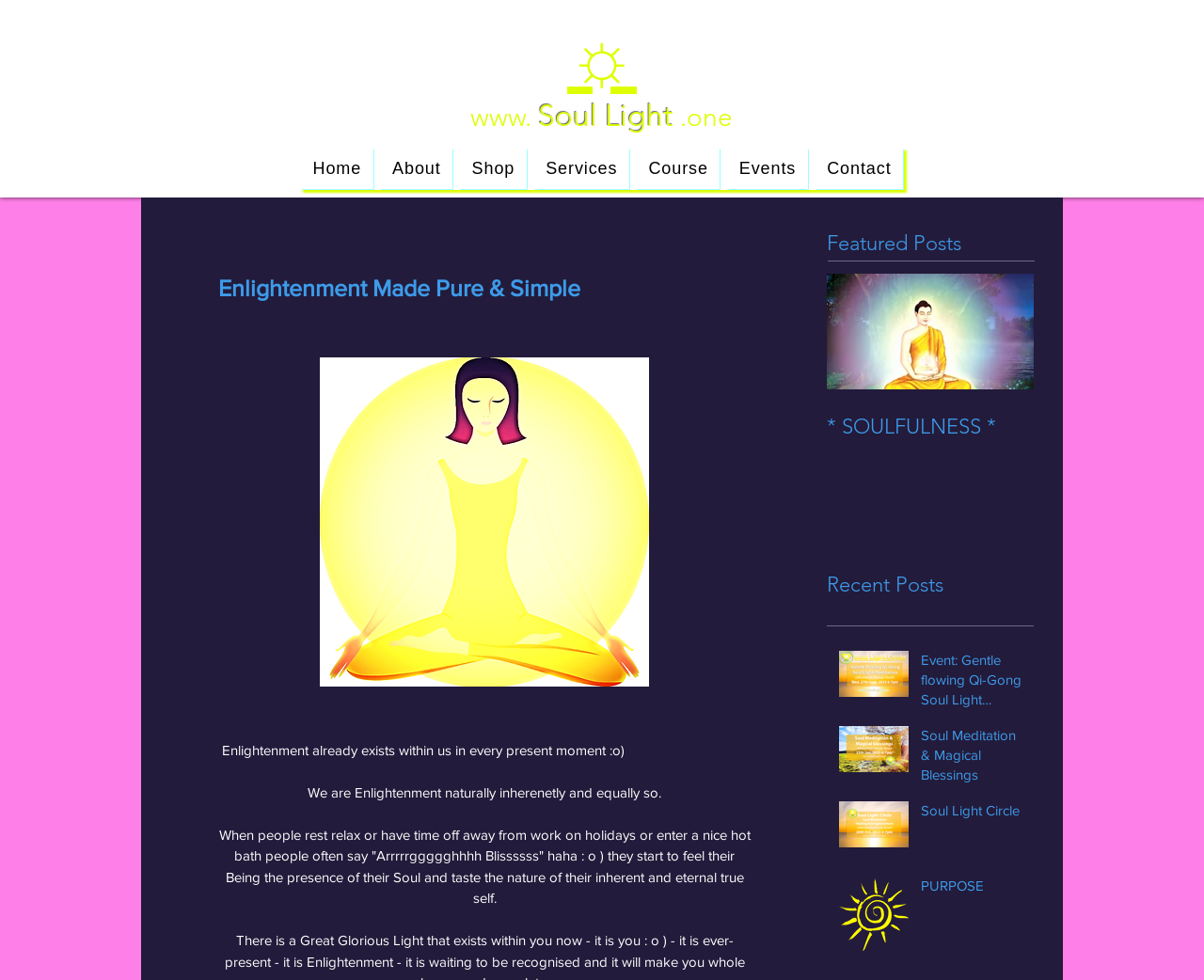Locate the bounding box coordinates of the clickable region to complete the following instruction: "Click on the Home link."

[0.25, 0.152, 0.31, 0.193]